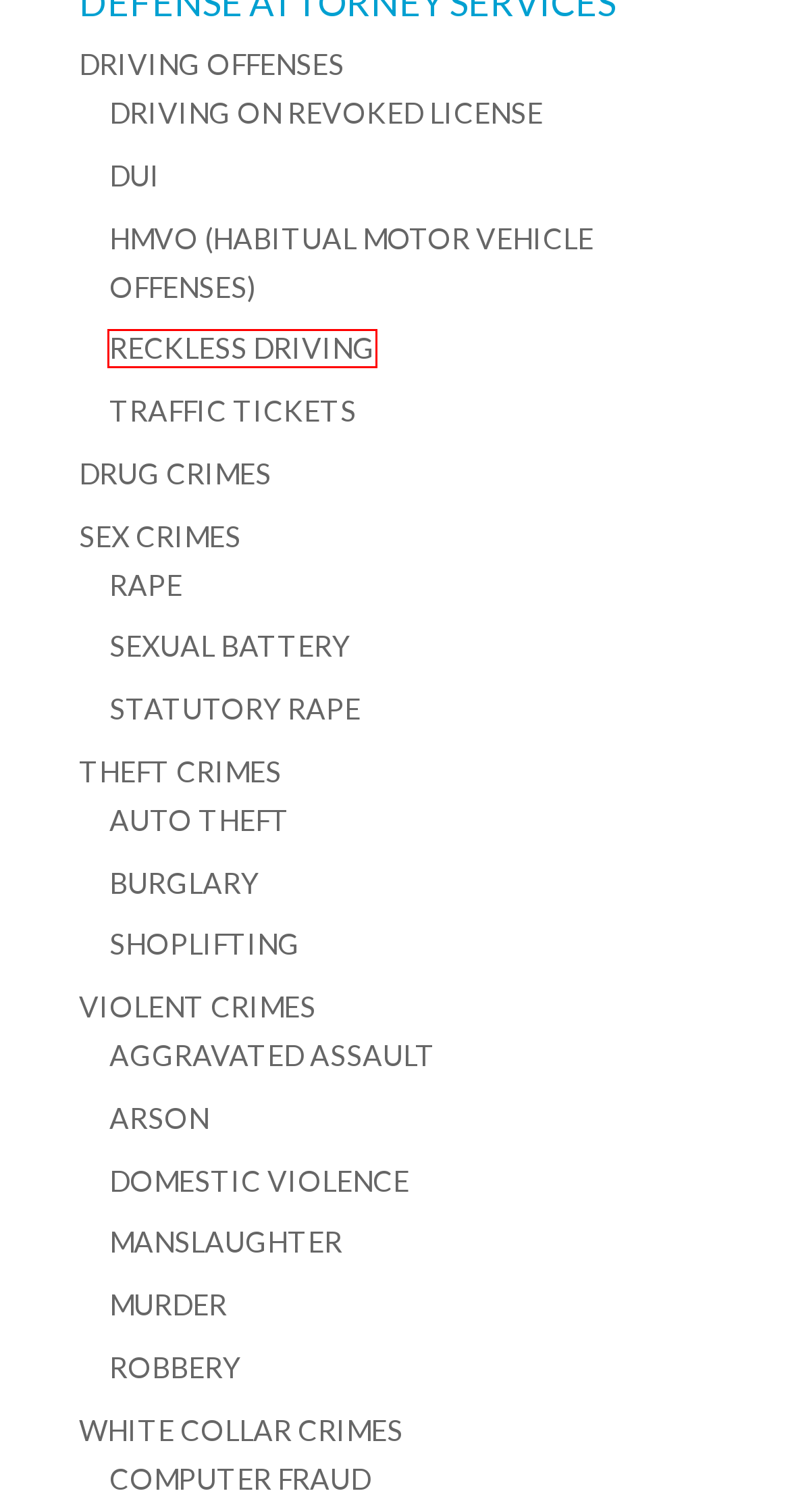You are presented with a screenshot of a webpage containing a red bounding box around a particular UI element. Select the best webpage description that matches the new webpage after clicking the element within the bounding box. Here are the candidates:
A. DUI - James Owen Defense Attorney
B. MURDER - James Owen Defense Attorney
C. RECKLESS DRIVING - James Owen Defense Attorney
D. ROBBERY - James Owen Defense Attorney
E. BURGLARY - James Owen Defense Attorney
F. SEX CRIMES - James Owen Defense Attorney
G. MANSLAUGHTER - James Owen Defense Attorney
H. SHOPLIFTING - James Owen Defense Attorney

C